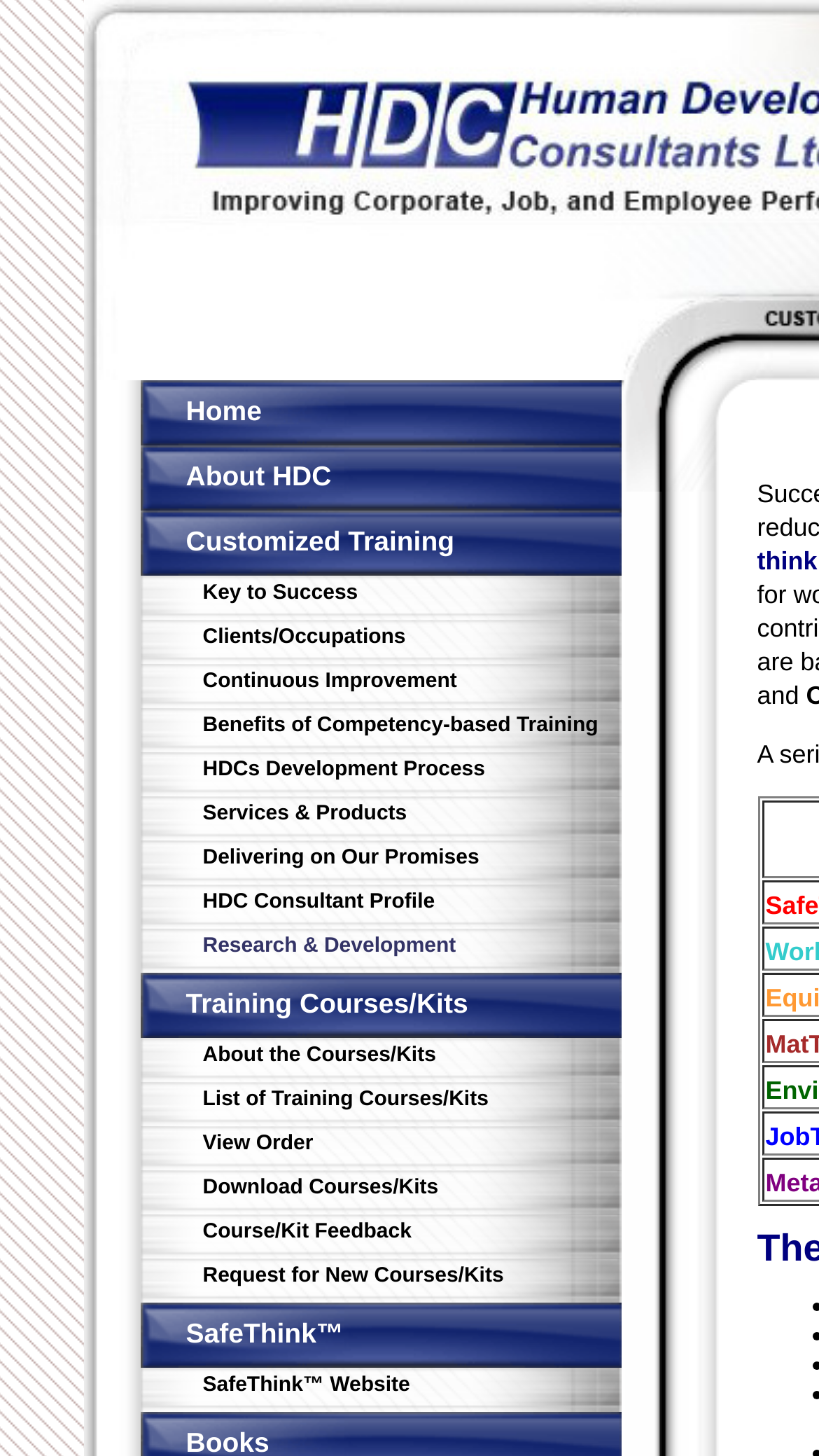How many main sections are on this webpage?
Could you please answer the question thoroughly and with as much detail as possible?

By analyzing the layout tables and their corresponding rows, I can see that there are three main sections on this webpage, each with its own set of links and content.